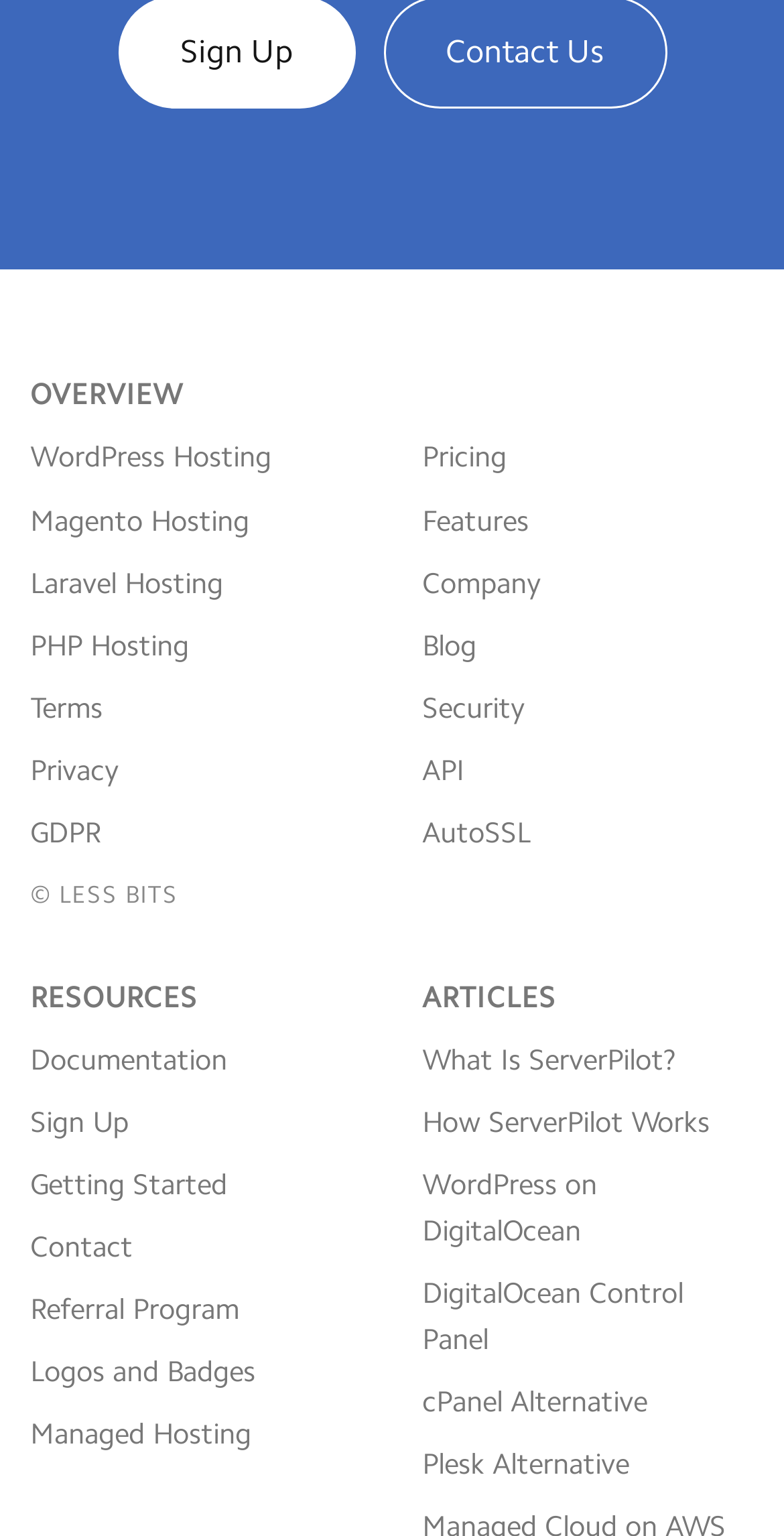Please specify the bounding box coordinates for the clickable region that will help you carry out the instruction: "Read about What Is ServerPilot?".

[0.538, 0.678, 0.862, 0.701]